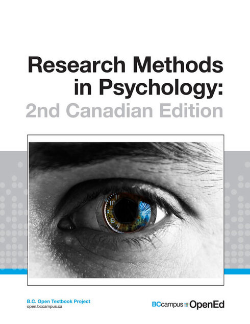What is the purpose of the textbook?
Refer to the image and provide a detailed answer to the question.

The textbook is part of the B.C. Open Textbook Project, which suggests that it is an educational resource designed for students and educators in the field of psychology, emphasizing the study of research methodologies.